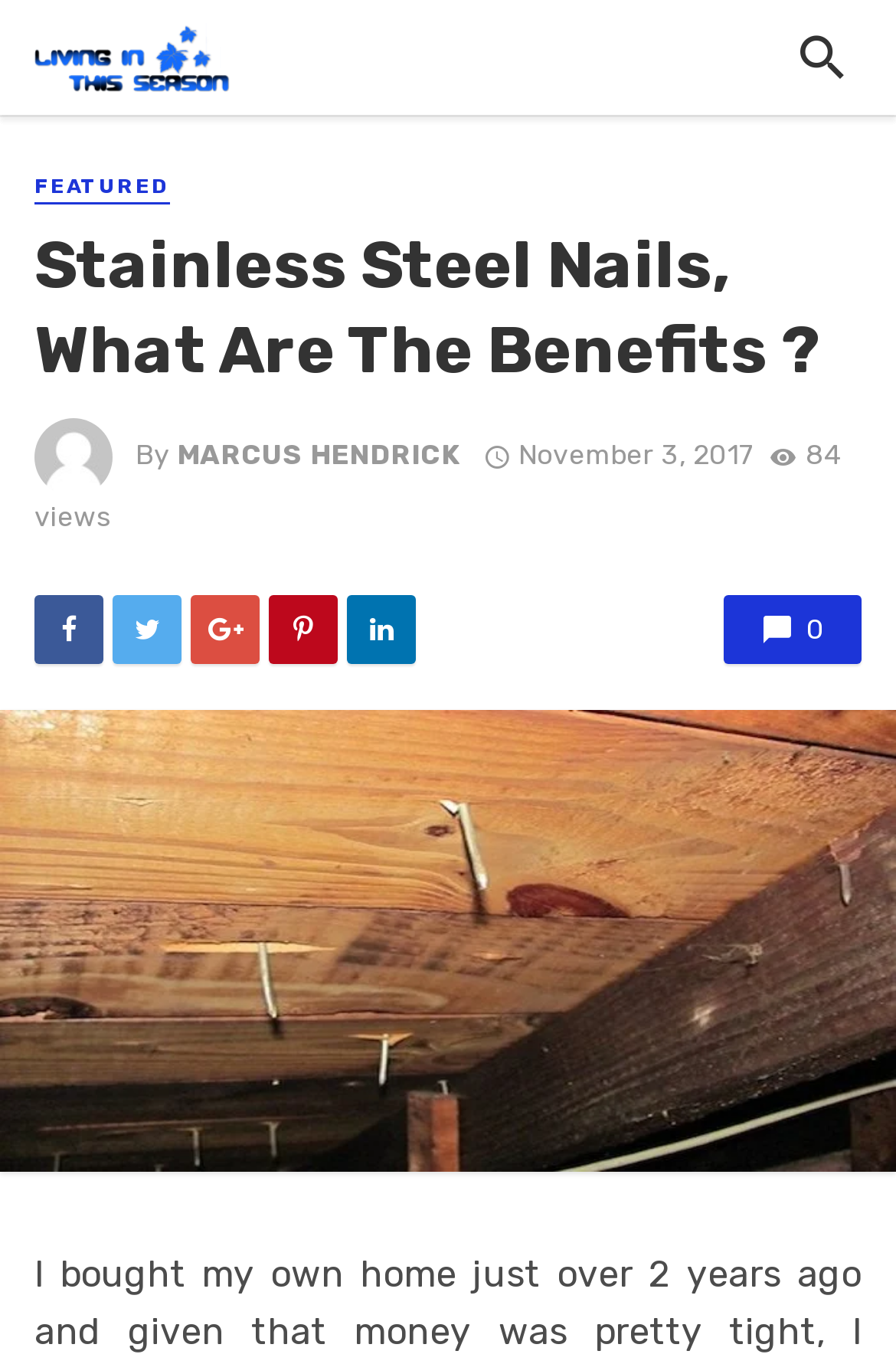Find the bounding box coordinates for the element described here: "Featured".

[0.038, 0.126, 0.19, 0.149]